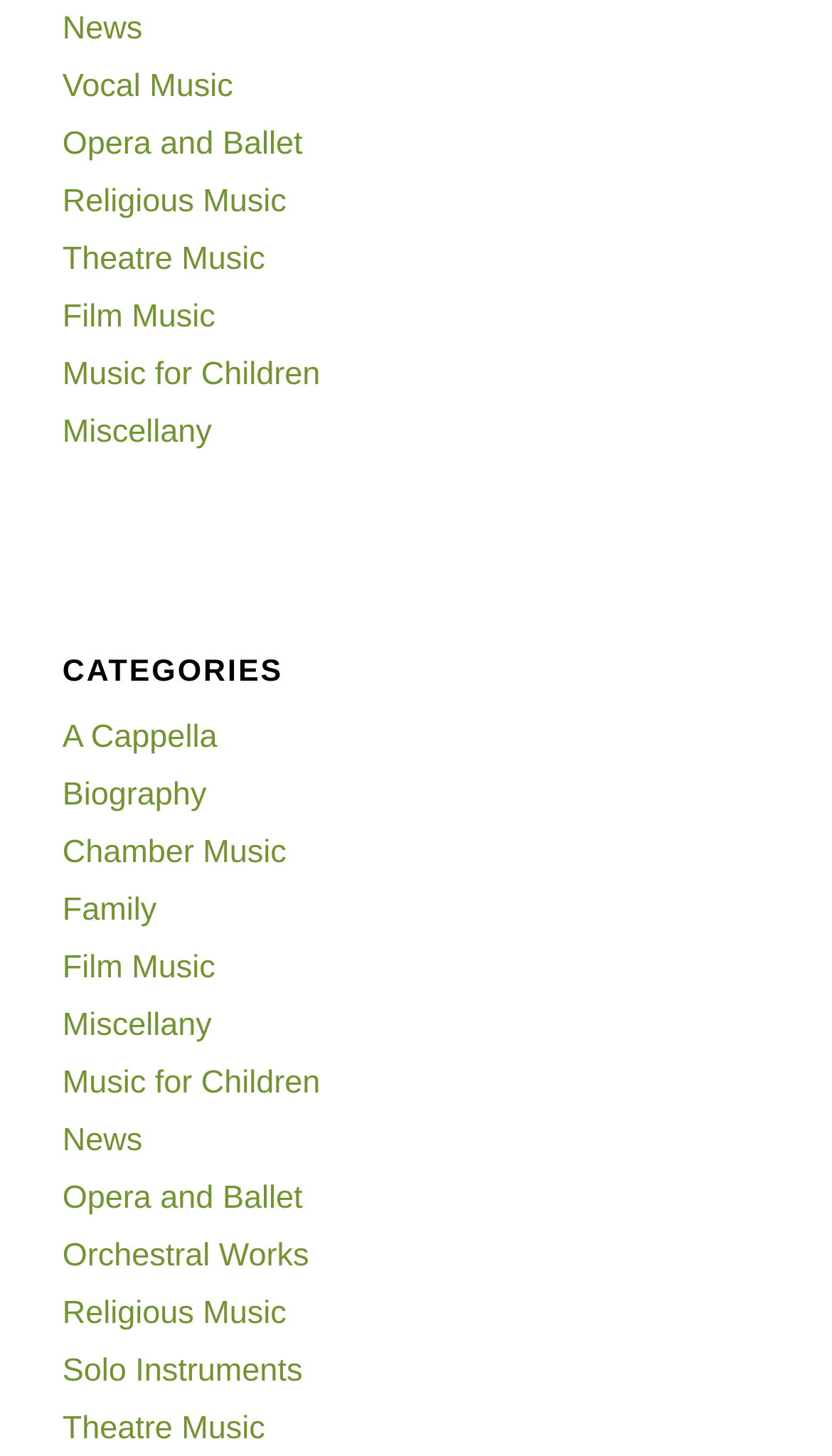Specify the bounding box coordinates for the region that must be clicked to perform the given instruction: "click on News".

[0.075, 0.007, 0.171, 0.032]